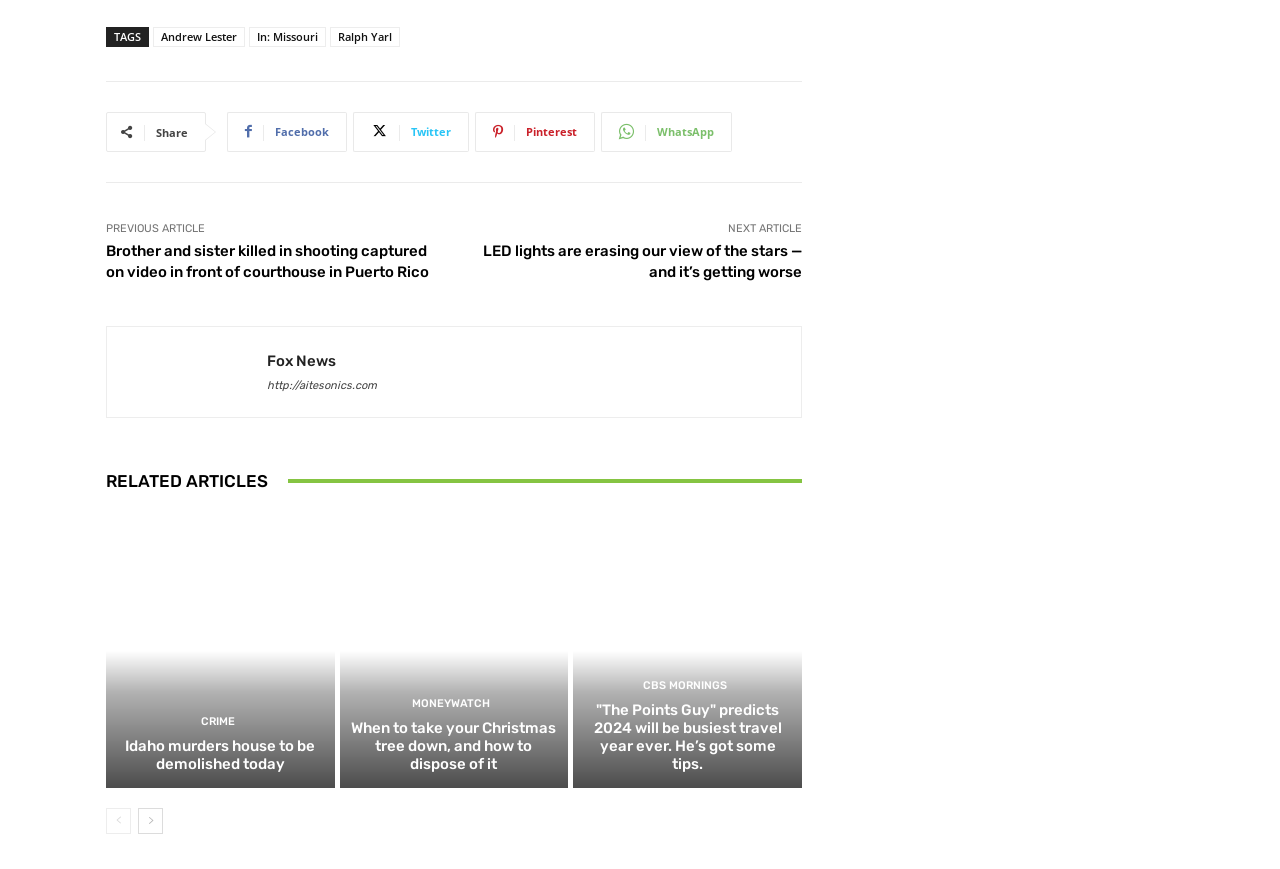Reply to the question with a single word or phrase:
What is the title of the previous article?

Brother and sister killed in shooting captured on video in front of courthouse in Puerto Rico